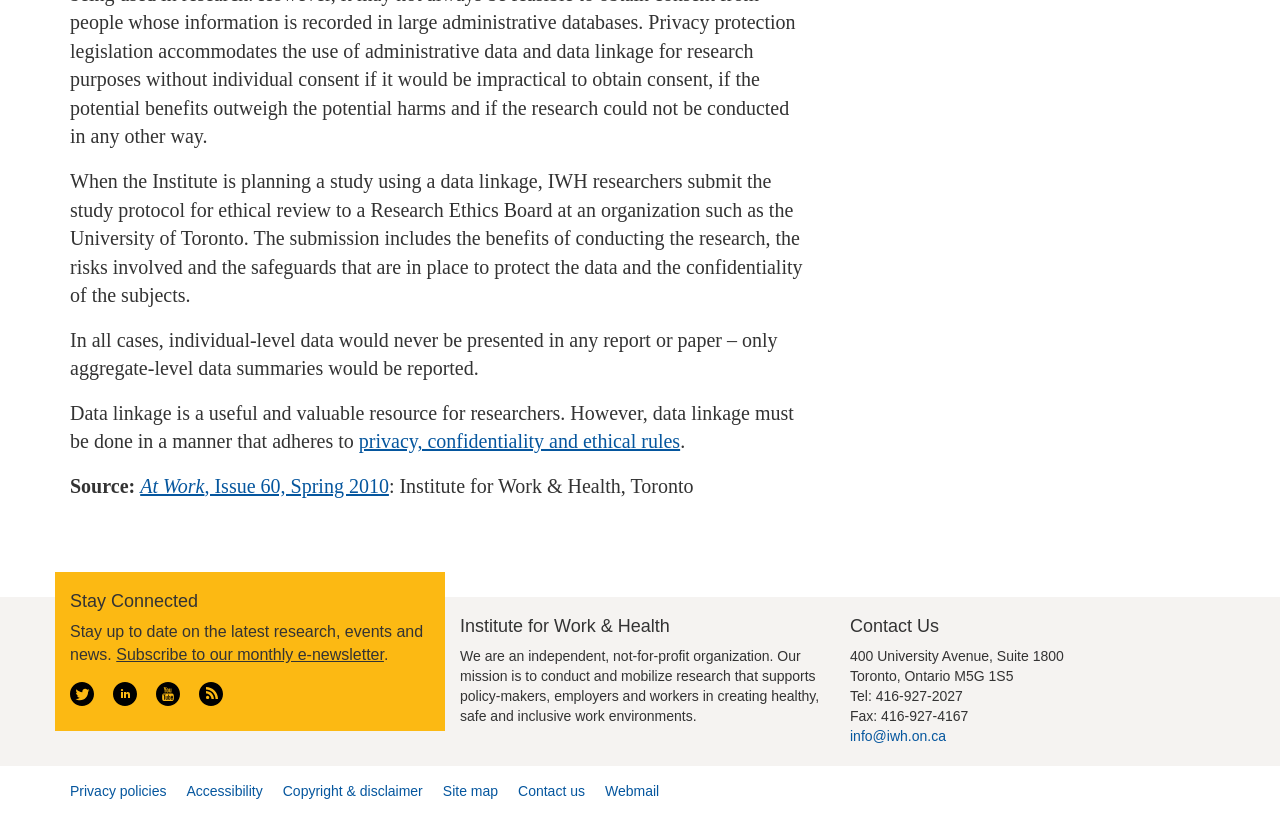How can I stay up to date on the latest research?
Based on the screenshot, provide a one-word or short-phrase response.

Subscribe to e-newsletter